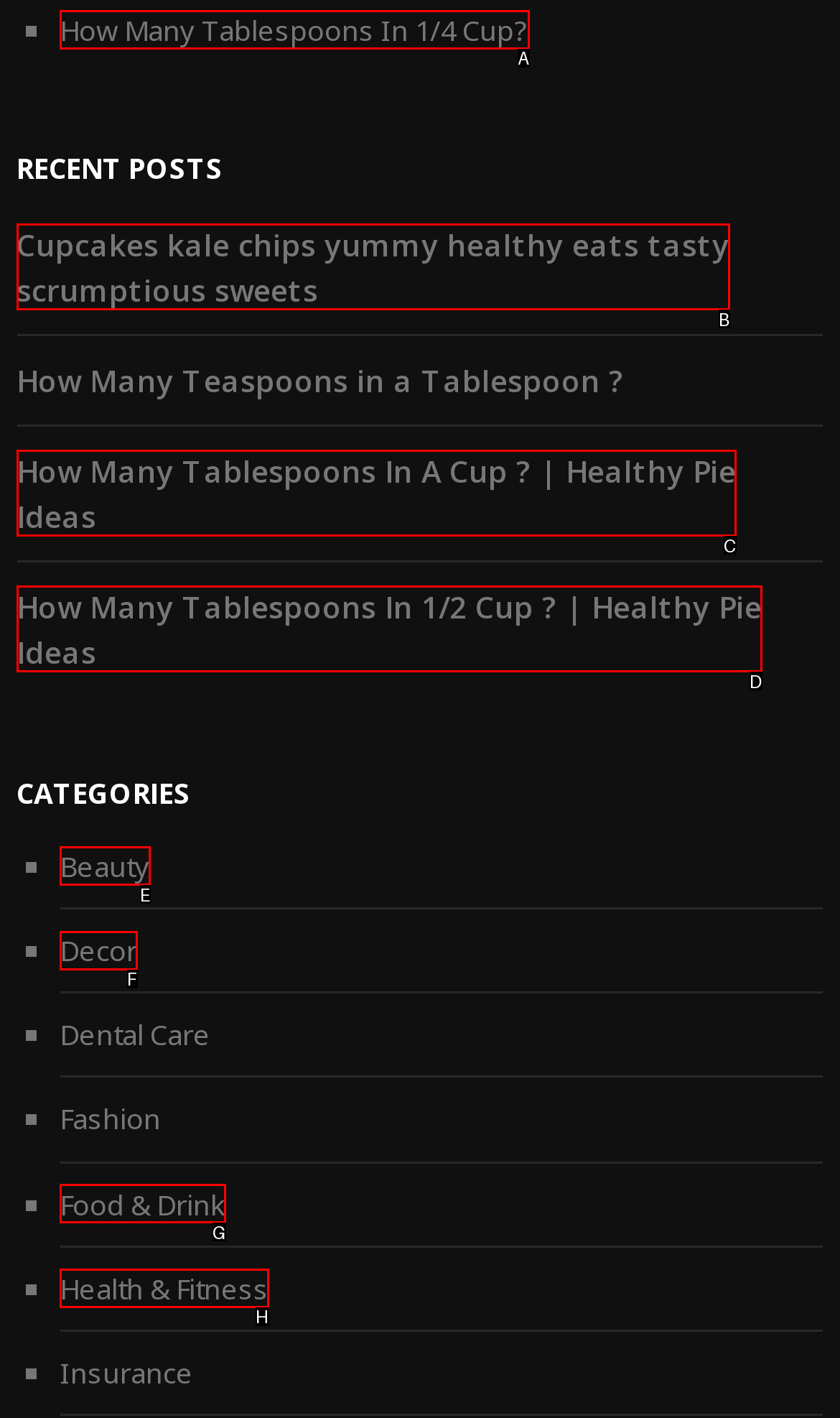Using the description: Food & Drink
Identify the letter of the corresponding UI element from the choices available.

G